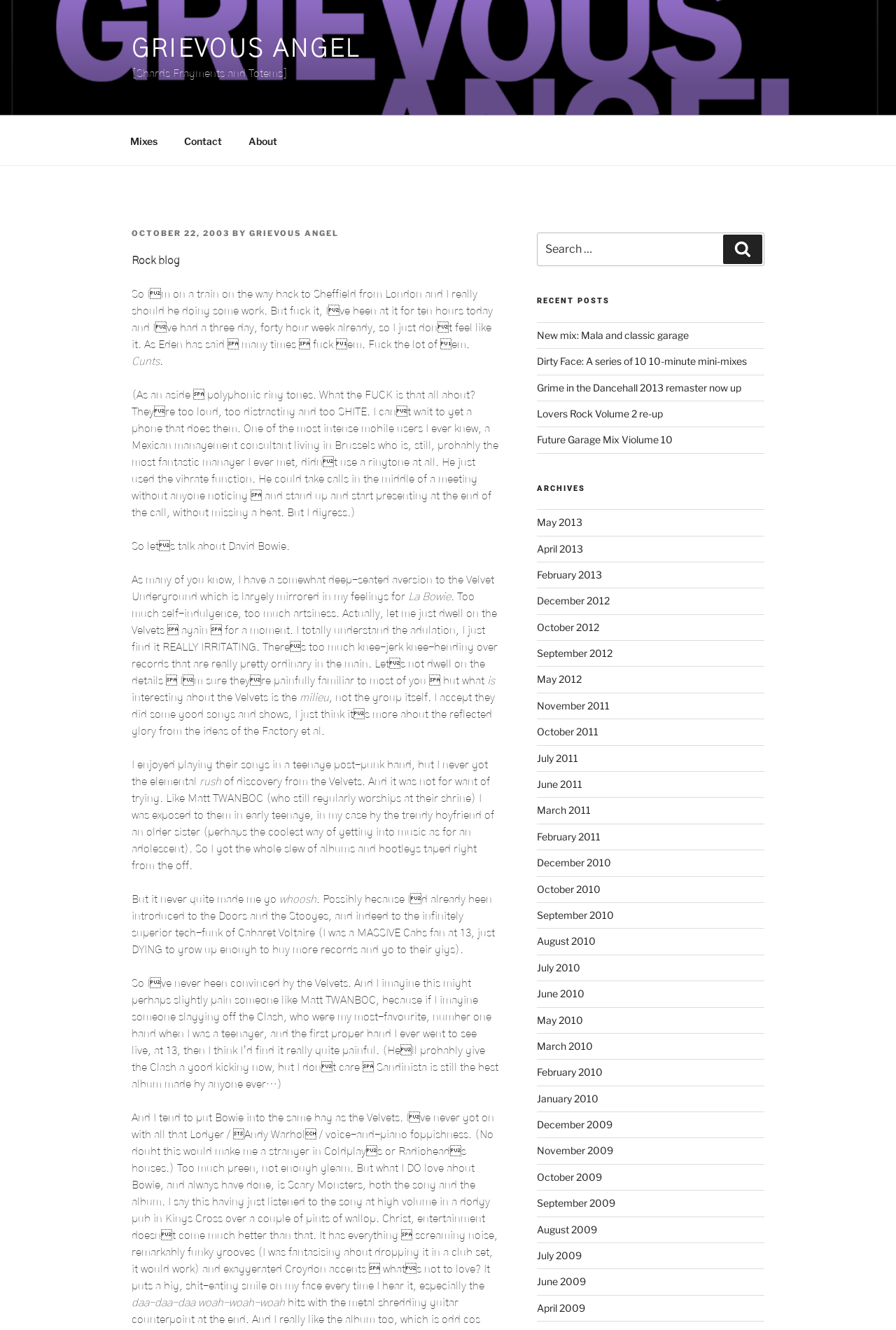Please locate the bounding box coordinates of the element that should be clicked to complete the given instruction: "View recent posts".

[0.599, 0.222, 0.853, 0.231]